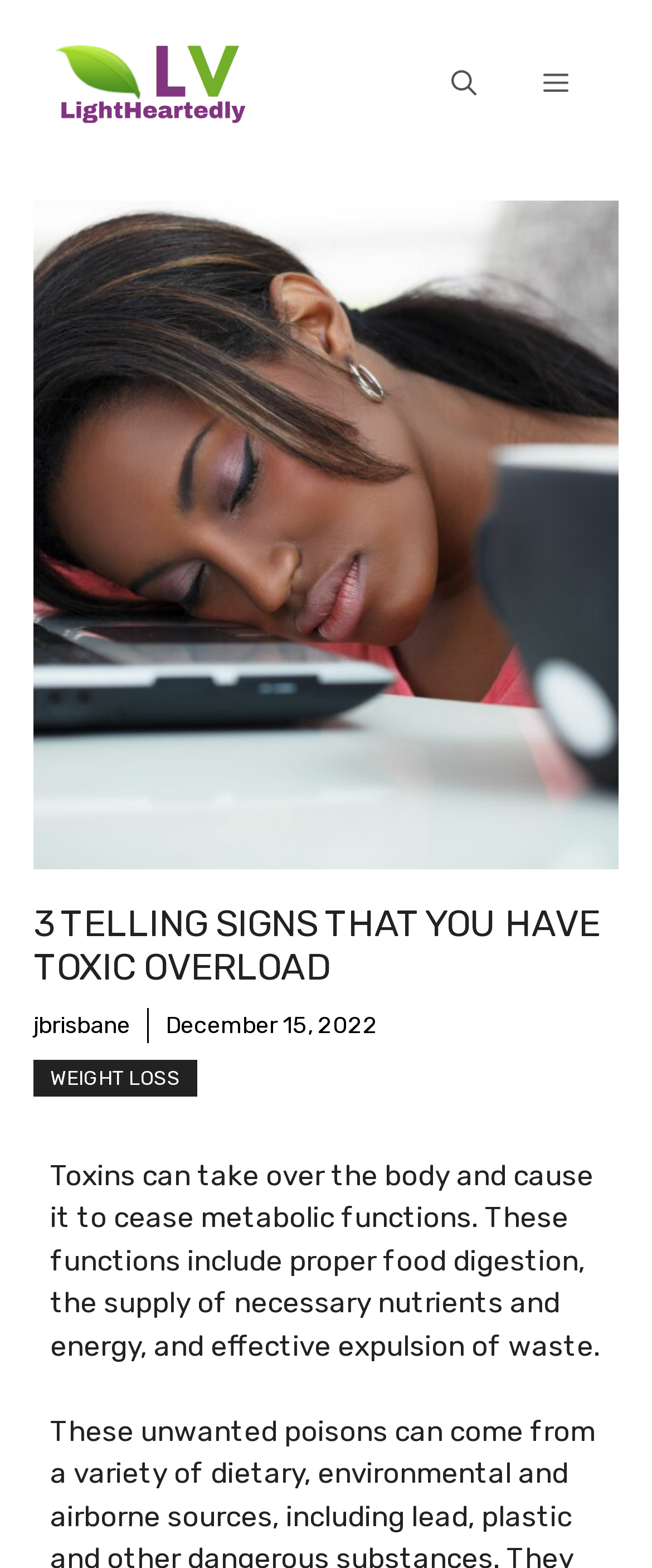Using the information shown in the image, answer the question with as much detail as possible: What is the category of the article?

The link element with the text 'WEIGHT LOSS' is likely to be the category or topic under which the article is classified, as it is commonly used to represent the category or tag of an article.